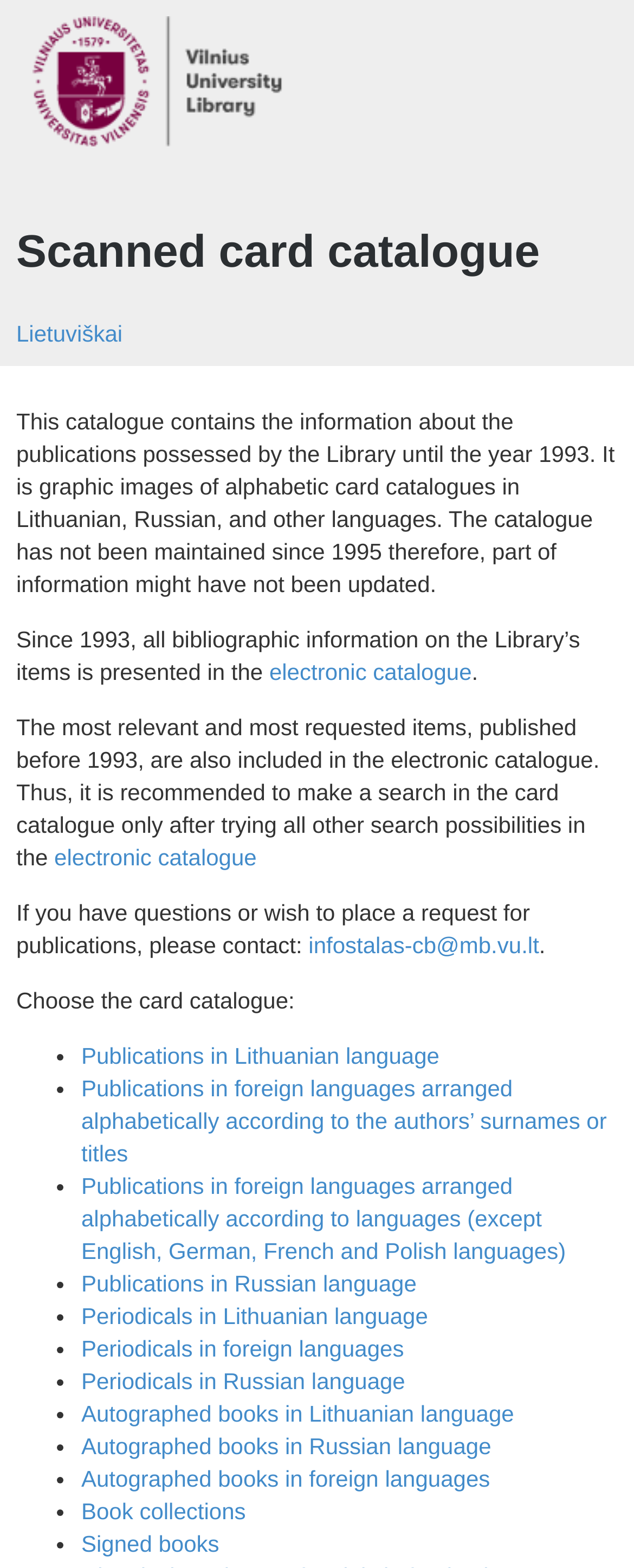Examine the screenshot and answer the question in as much detail as possible: How many types of card catalogues are available?

By counting the list markers and corresponding links, I can see that there are 10 types of card catalogues available, including publications in Lithuanian language, foreign languages, Russian language, and more.